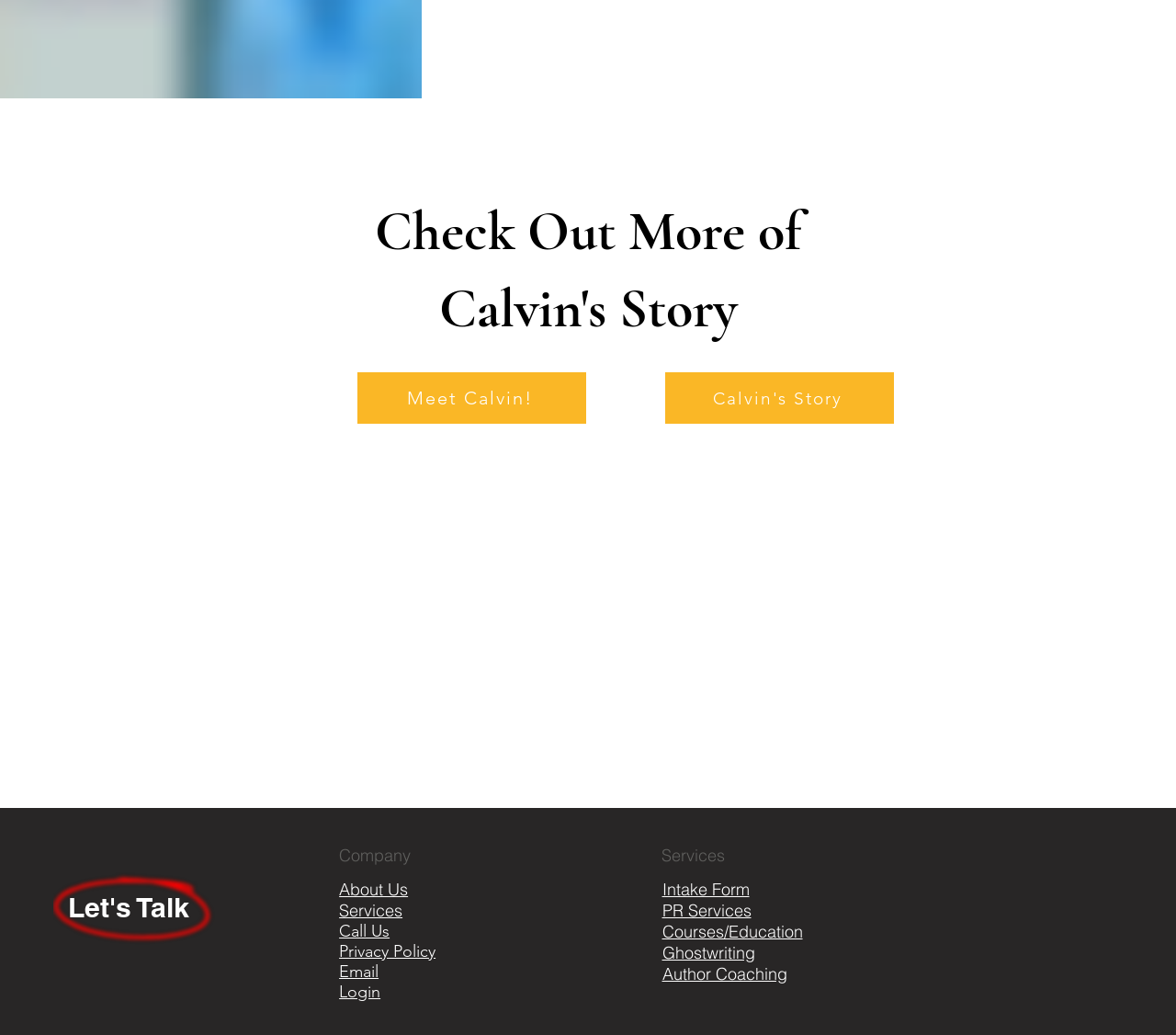Please identify the bounding box coordinates of the element that needs to be clicked to execute the following command: "Learn about the company". Provide the bounding box using four float numbers between 0 and 1, formatted as [left, top, right, bottom].

[0.288, 0.85, 0.347, 0.869]